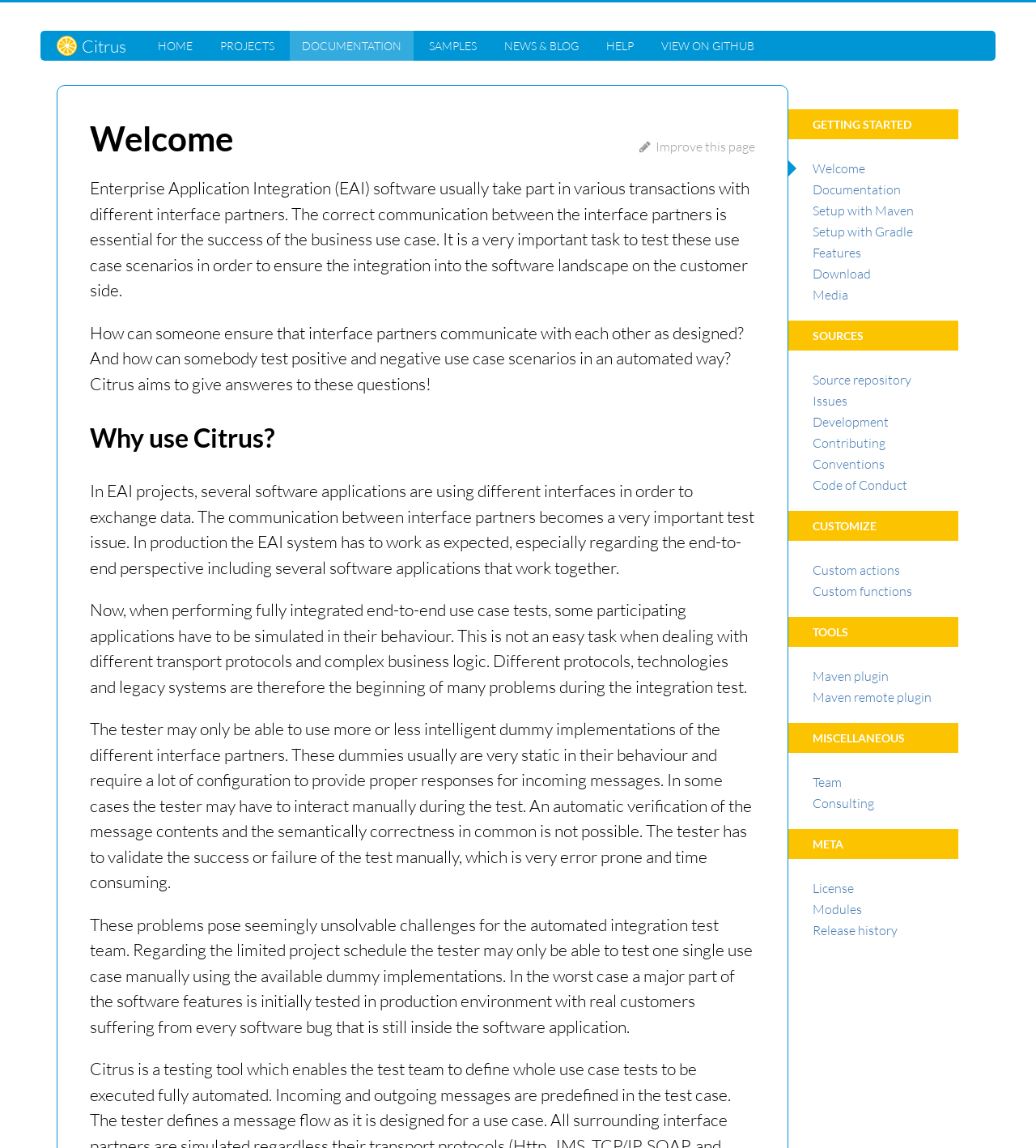Based on the image, give a detailed response to the question: What is the name of the framework described on this webpage?

The webpage title and the image at the top of the page both indicate that the framework being described is called Citrus Framework.